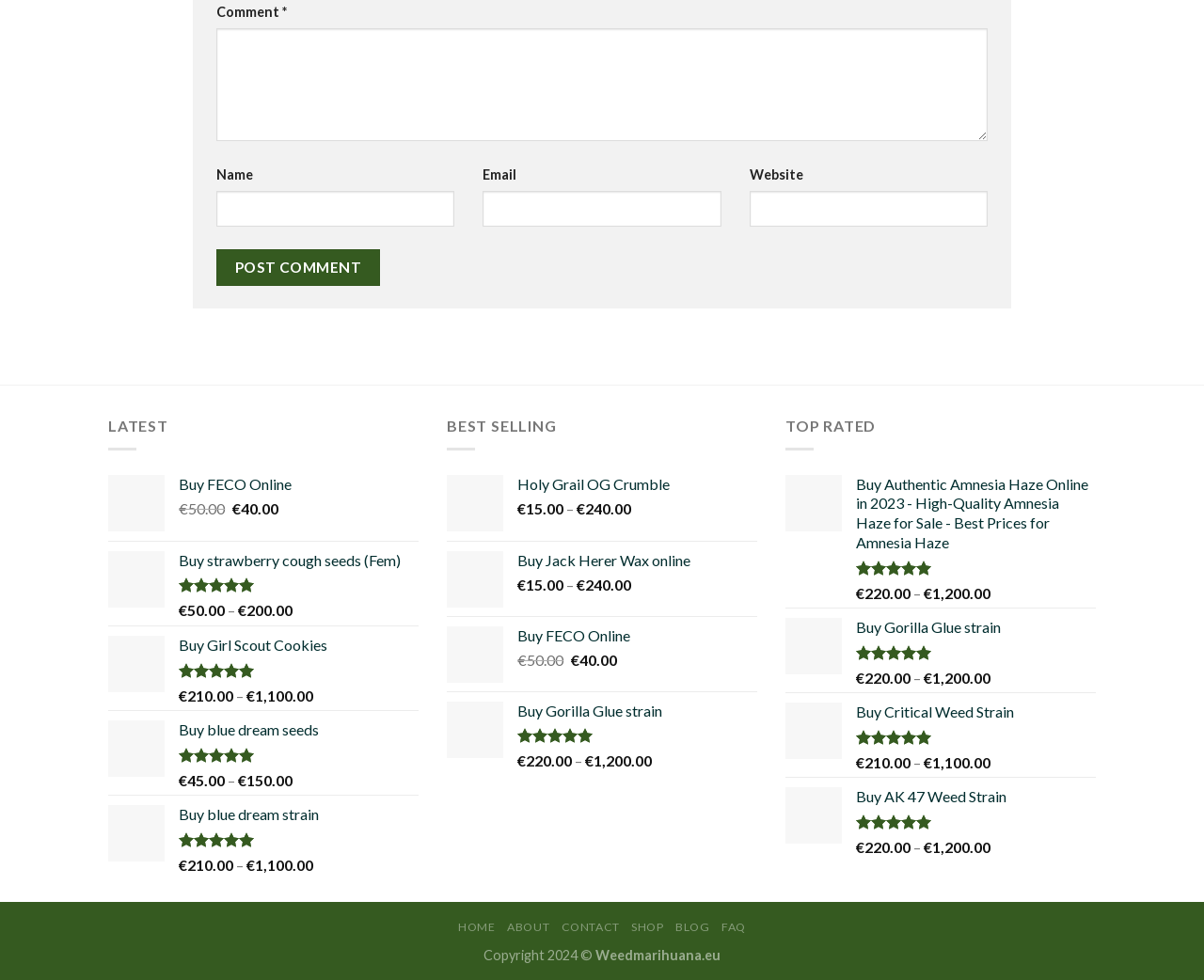Please determine the bounding box coordinates of the area that needs to be clicked to complete this task: 'Check the price of Strawberry Cough seeds'. The coordinates must be four float numbers between 0 and 1, formatted as [left, top, right, bottom].

[0.23, 0.509, 0.272, 0.589]